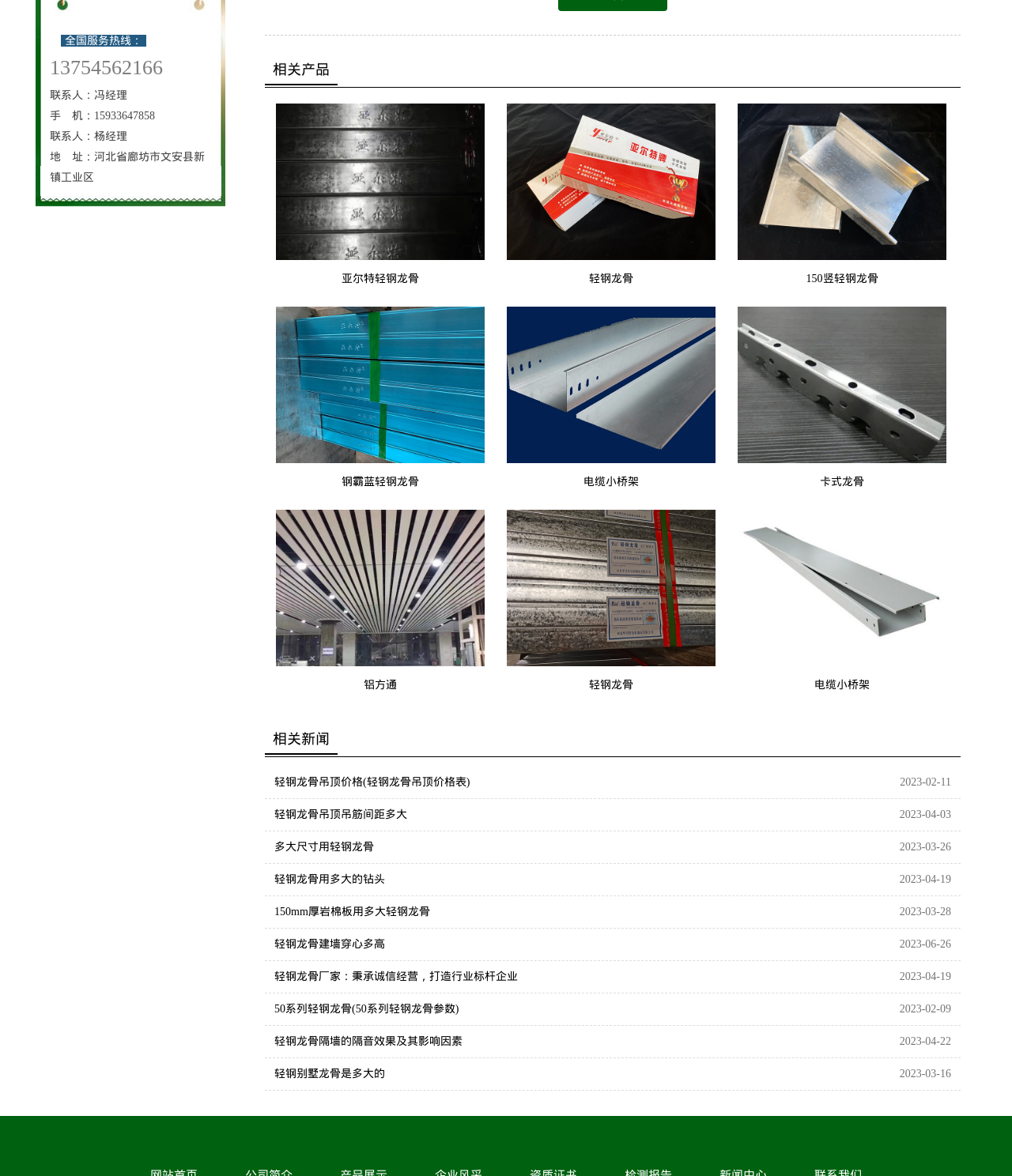Please locate the bounding box coordinates of the element that should be clicked to complete the given instruction: "View 'fitness' articles".

None